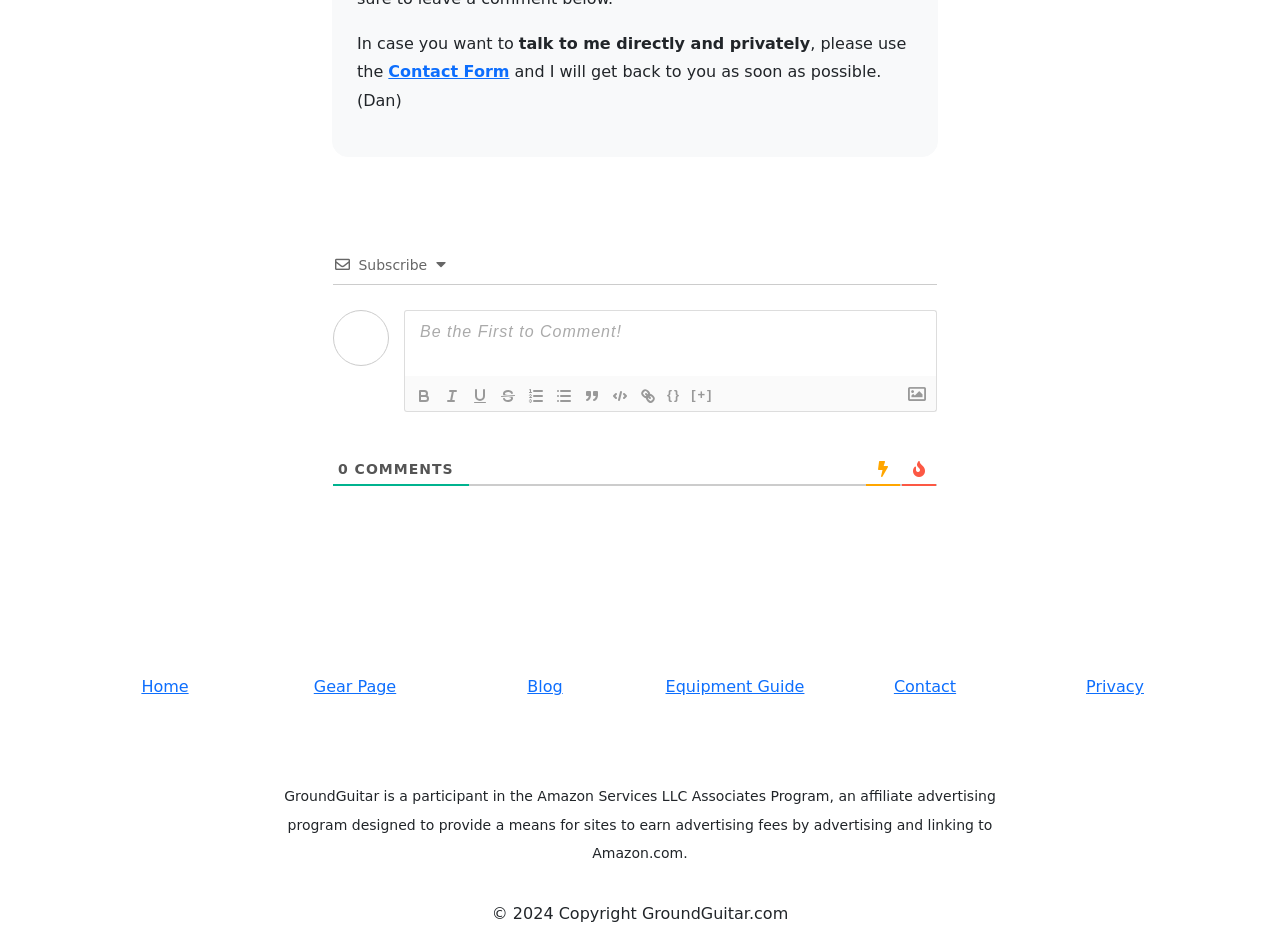Consider the image and give a detailed and elaborate answer to the question: 
What is the function of the buttons with images in the middle of the page?

The buttons with images in the middle of the page have labels such as 'Bold', 'Italic', 'Underline', etc. These labels suggest that the buttons are used for formatting text, likely in a comment or blog post.